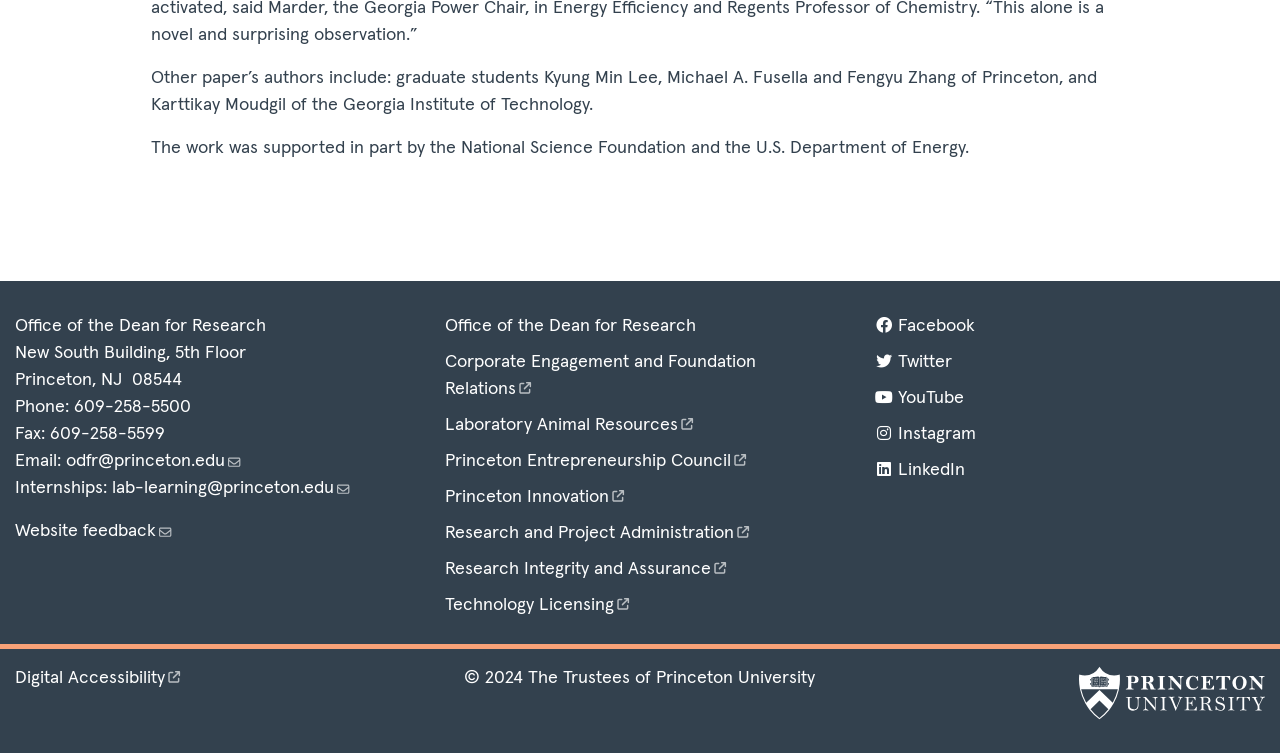Please indicate the bounding box coordinates of the element's region to be clicked to achieve the instruction: "Visit Princeton University website". Provide the coordinates as four float numbers between 0 and 1, i.e., [left, top, right, bottom].

[0.843, 0.883, 0.988, 0.957]